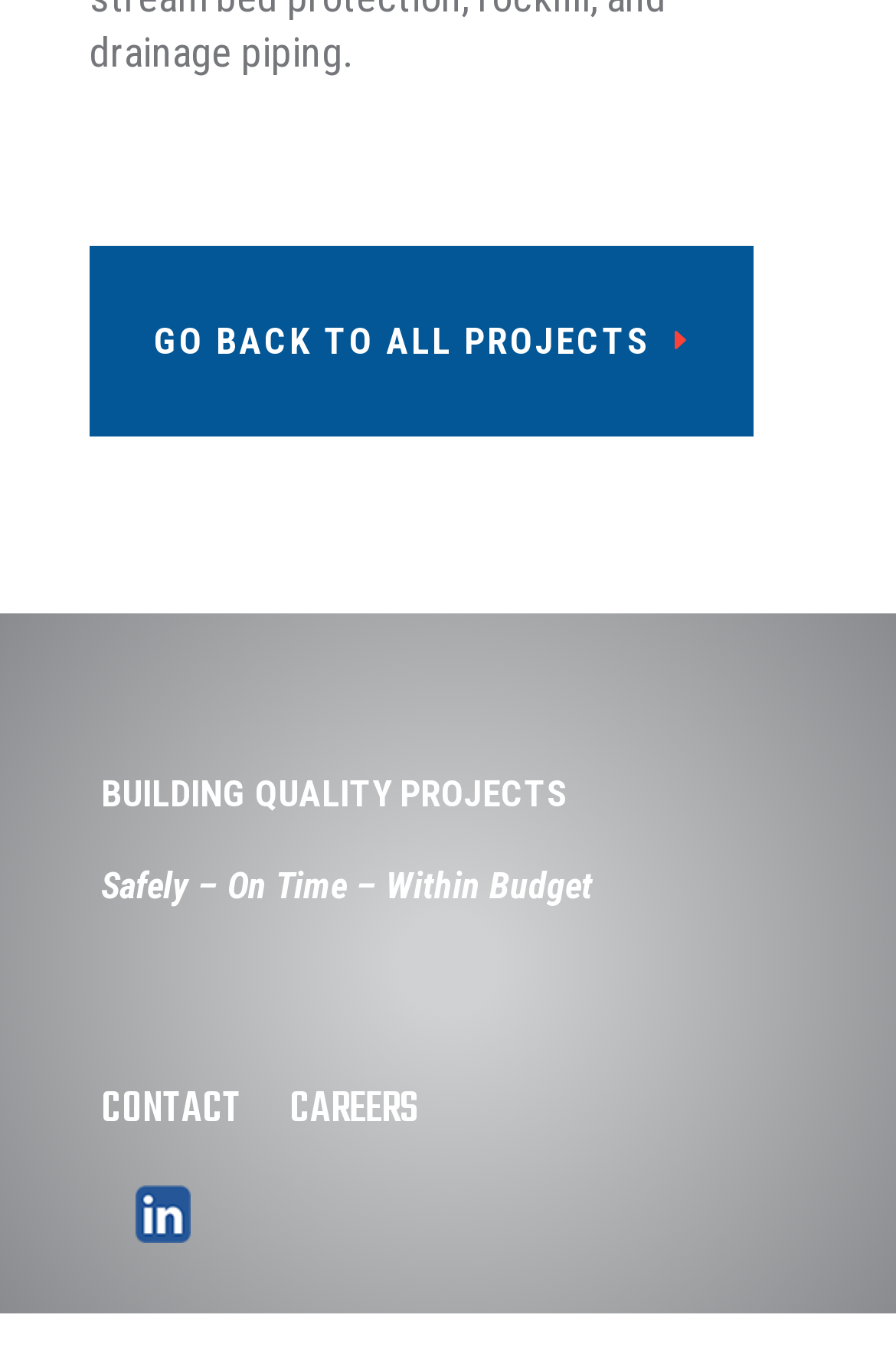Please provide a comprehensive answer to the question based on the screenshot: What is the purpose of the 'GO BACK TO ALL PROJECTS E' link?

Based on the text of the link 'GO BACK TO ALL PROJECTS E', it is likely that clicking this link will take the user back to a page listing all projects, possibly a project dashboard or portfolio.